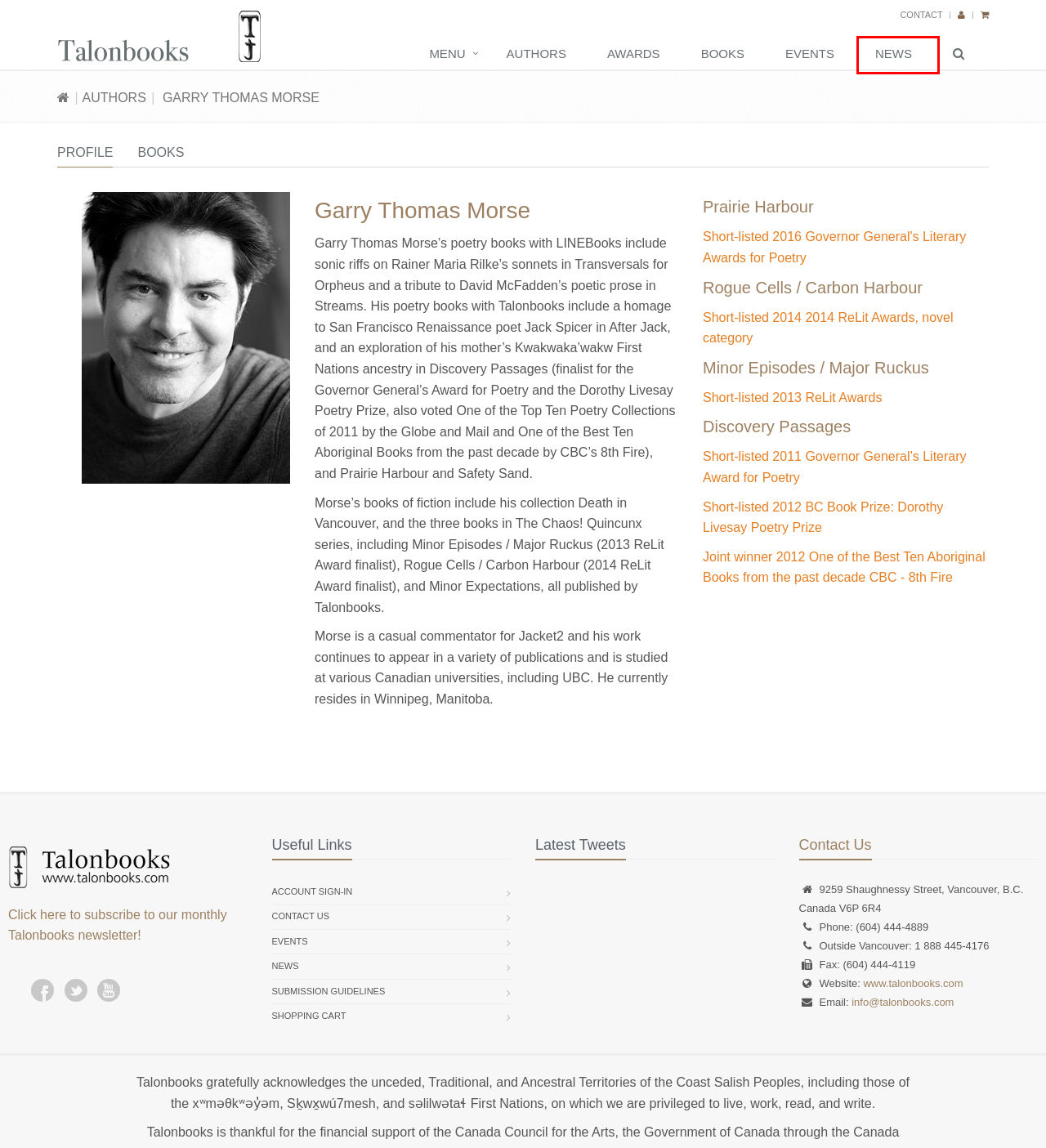Examine the webpage screenshot and identify the UI element enclosed in the red bounding box. Pick the webpage description that most accurately matches the new webpage after clicking the selected element. Here are the candidates:
A. Newsletter Signup
B. Sign In
C. Authors » Talonbooks
D. Contact » Contact » Talonbooks
E. events » Talonbooks
F. News » Talonbooks
G. Contact » Talonbooks
H. Submission Guidelines » Submission Guidelines » Talonbooks

F